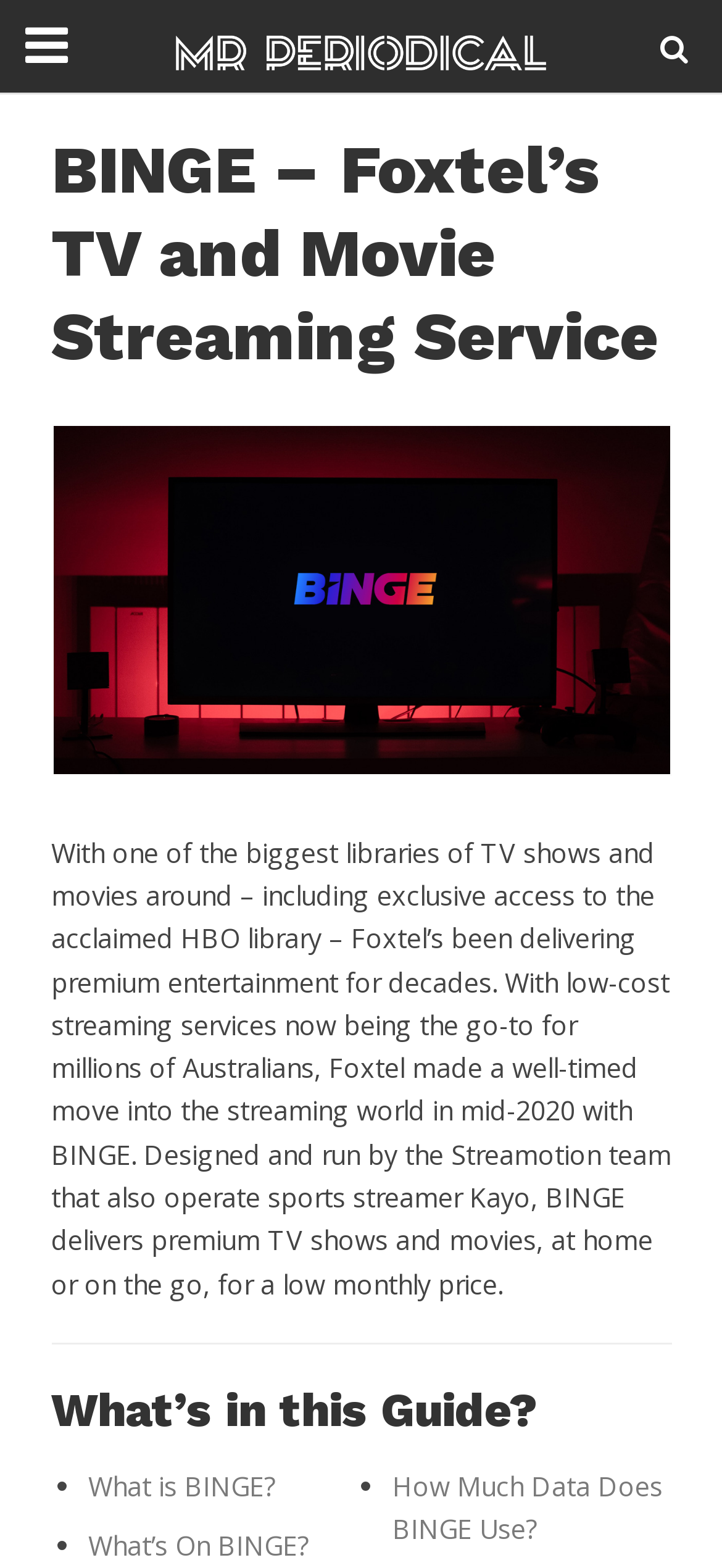What is the orientation of the separator element?
Based on the image, give a one-word or short phrase answer.

horizontal